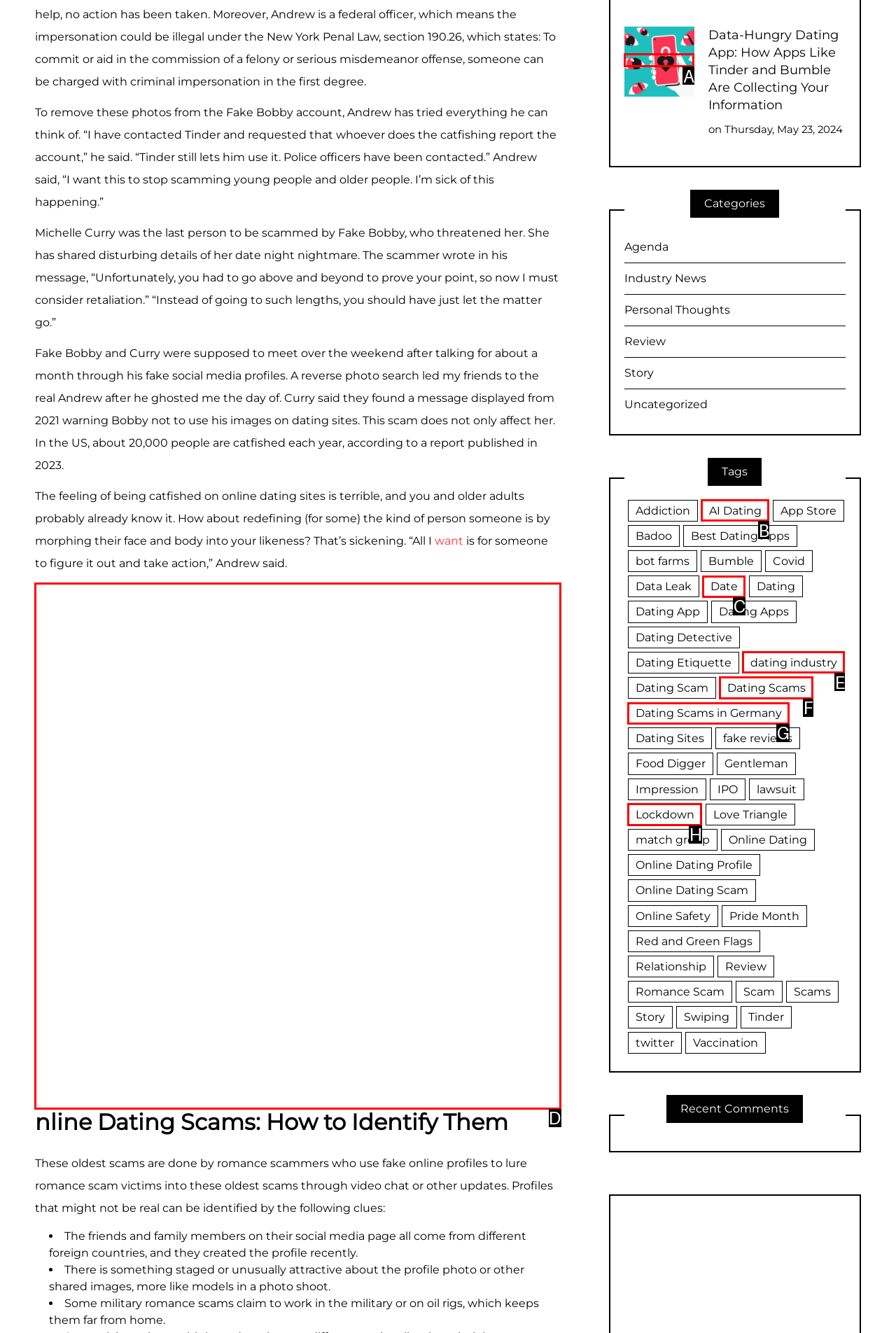Indicate the HTML element that should be clicked to perform the task: View the 'Dating Scam' image Reply with the letter corresponding to the chosen option.

D